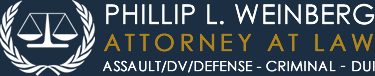Please respond to the question with a concise word or phrase:
What symbol is used to represent fairness and legal representation in the image?

Scales of justice